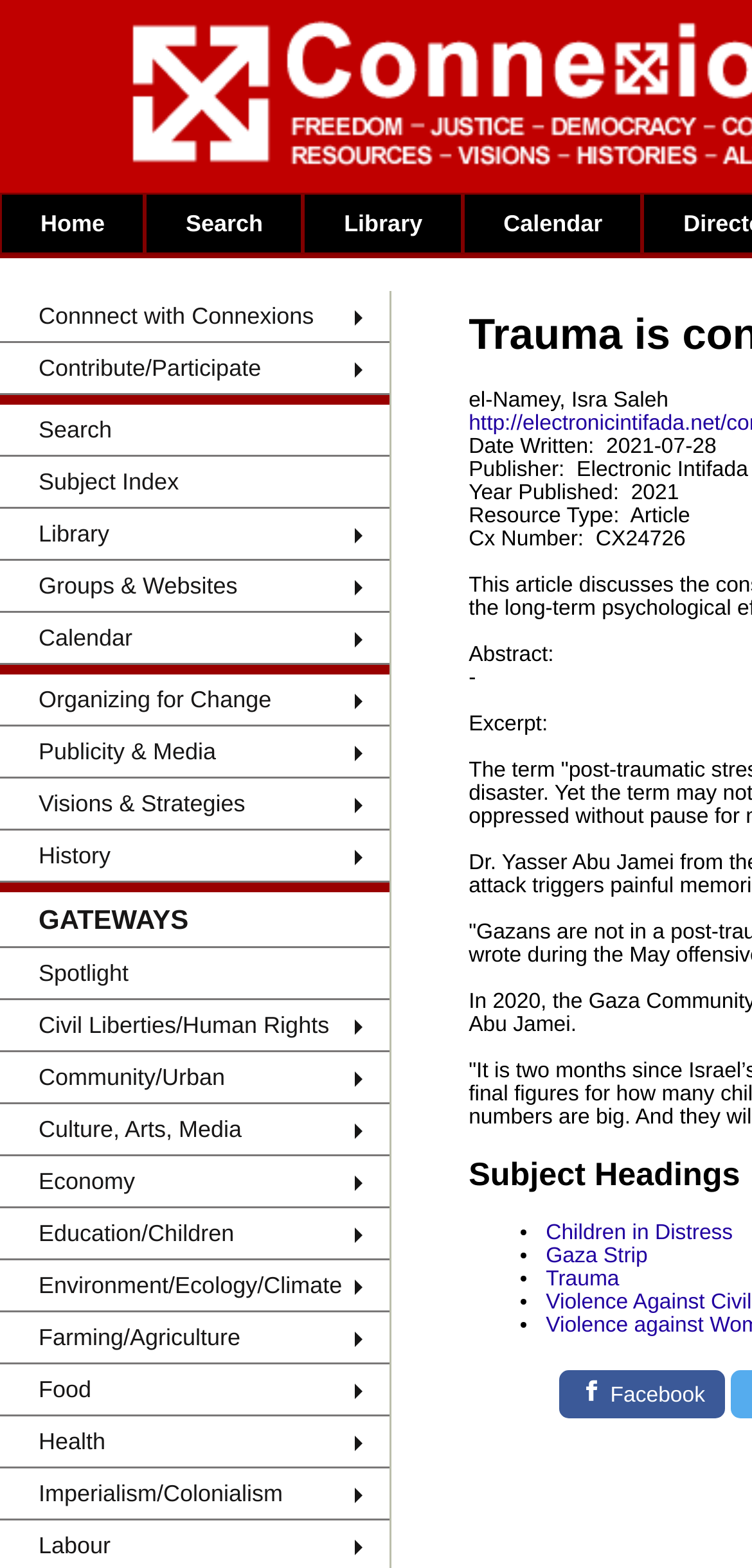Pinpoint the bounding box coordinates of the element you need to click to execute the following instruction: "View the post history". The bounding box should be represented by four float numbers between 0 and 1, in the format [left, top, right, bottom].

None